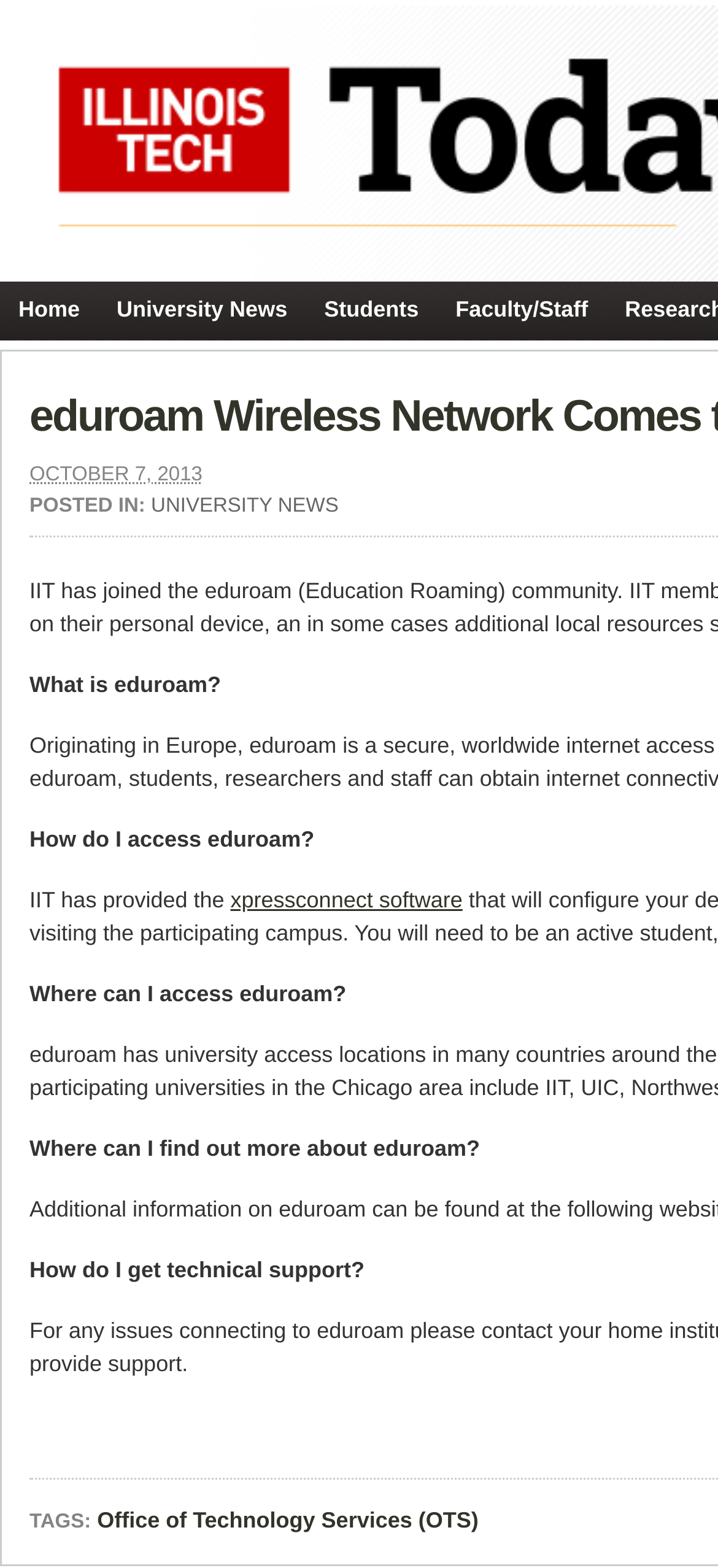Generate an in-depth caption that captures all aspects of the webpage.

The webpage is about the eduroam Wireless Network coming to IIT. At the top, there are four links: "Home", "University News", "Students", and "Faculty/Staff", aligned horizontally and taking up about the top 20% of the page. 

Below these links, there is a section with a date "OCTOBER 7, 2013" and a label "POSTED IN:" followed by a link to "UNIVERSITY NEWS". 

The main content of the page is divided into several sections, each with a question related to eduroam. The first section asks "What is eduroam?" and is located at the top left of the main content area. The next section asks "How do I access eduroam?" and is positioned below the first section. 

The following sections are "IIT has provided the xpressconnect software", "Where can I access eduroam?", "Where can I find out more about eduroam?", and "How do I get technical support?", each located below the previous one. 

At the very bottom of the page, there is a "TAGS:" label followed by a link to "Office of Technology Services (OTS)".